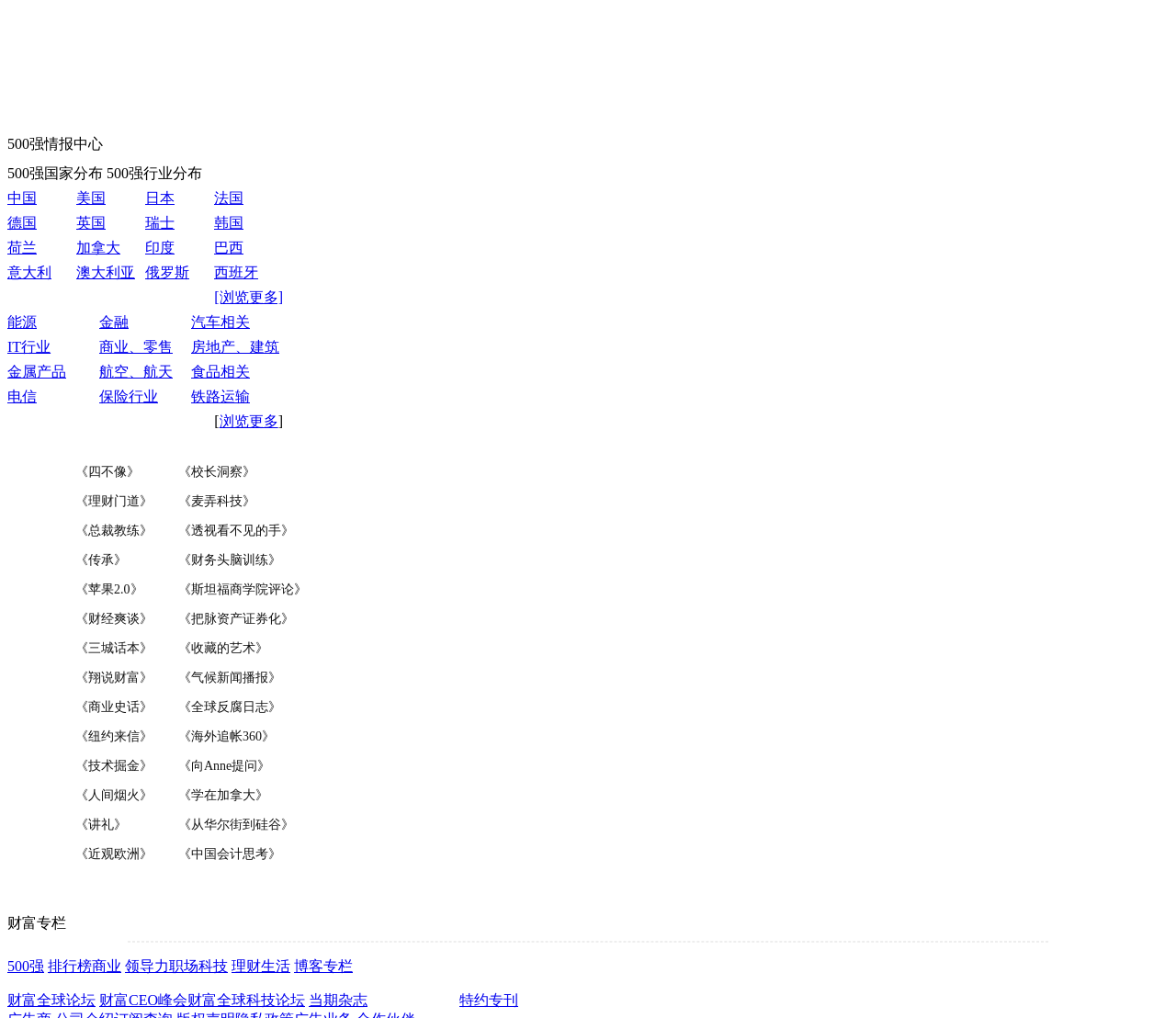How many countries are listed in the first table? Examine the screenshot and reply using just one word or a brief phrase.

5